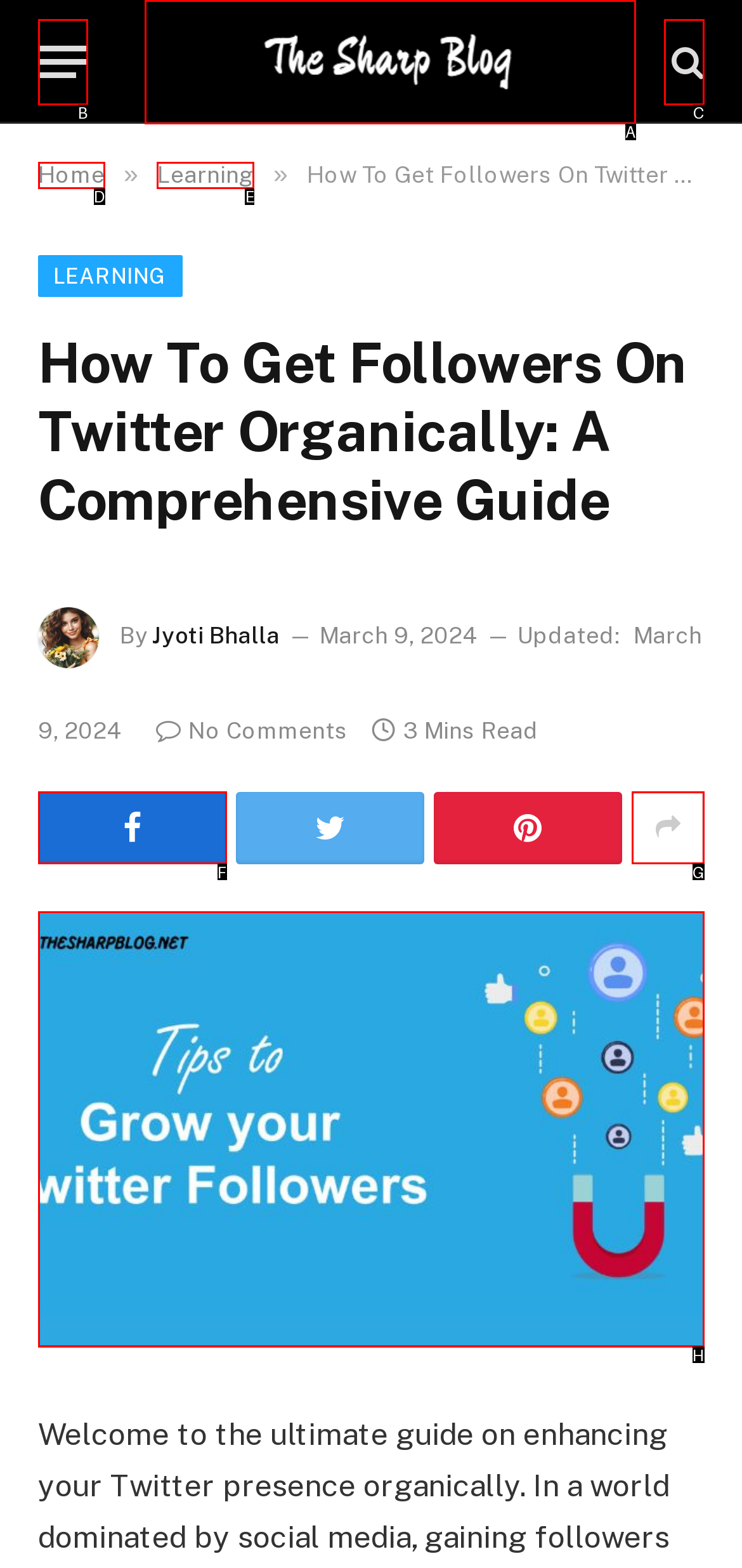Find the HTML element that matches the description provided: title="Show More Social Sharing"
Answer using the corresponding option letter.

G